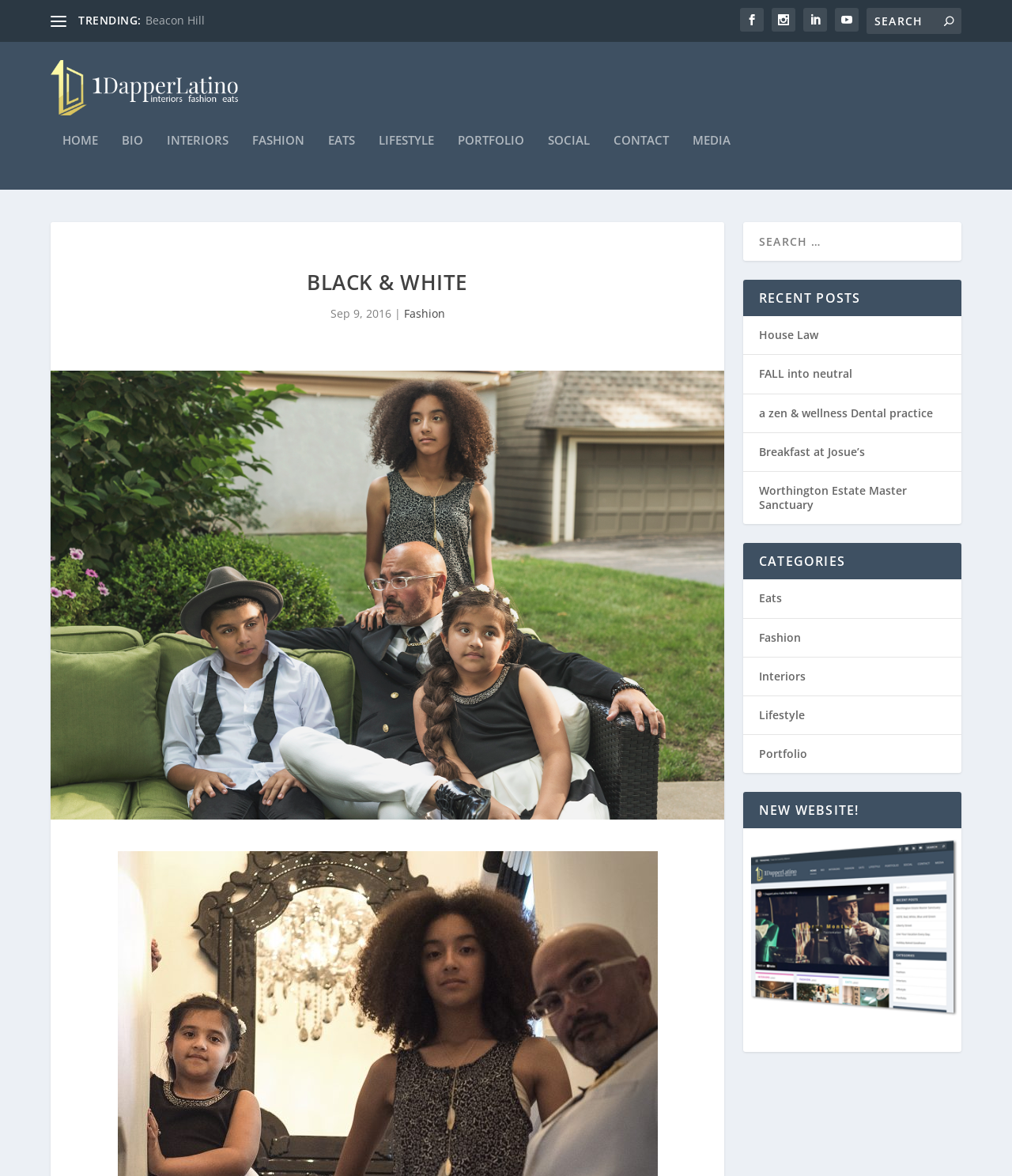Indicate the bounding box coordinates of the element that needs to be clicked to satisfy the following instruction: "Explore the INTERIORS category". The coordinates should be four float numbers between 0 and 1, i.e., [left, top, right, bottom].

[0.75, 0.563, 0.796, 0.576]